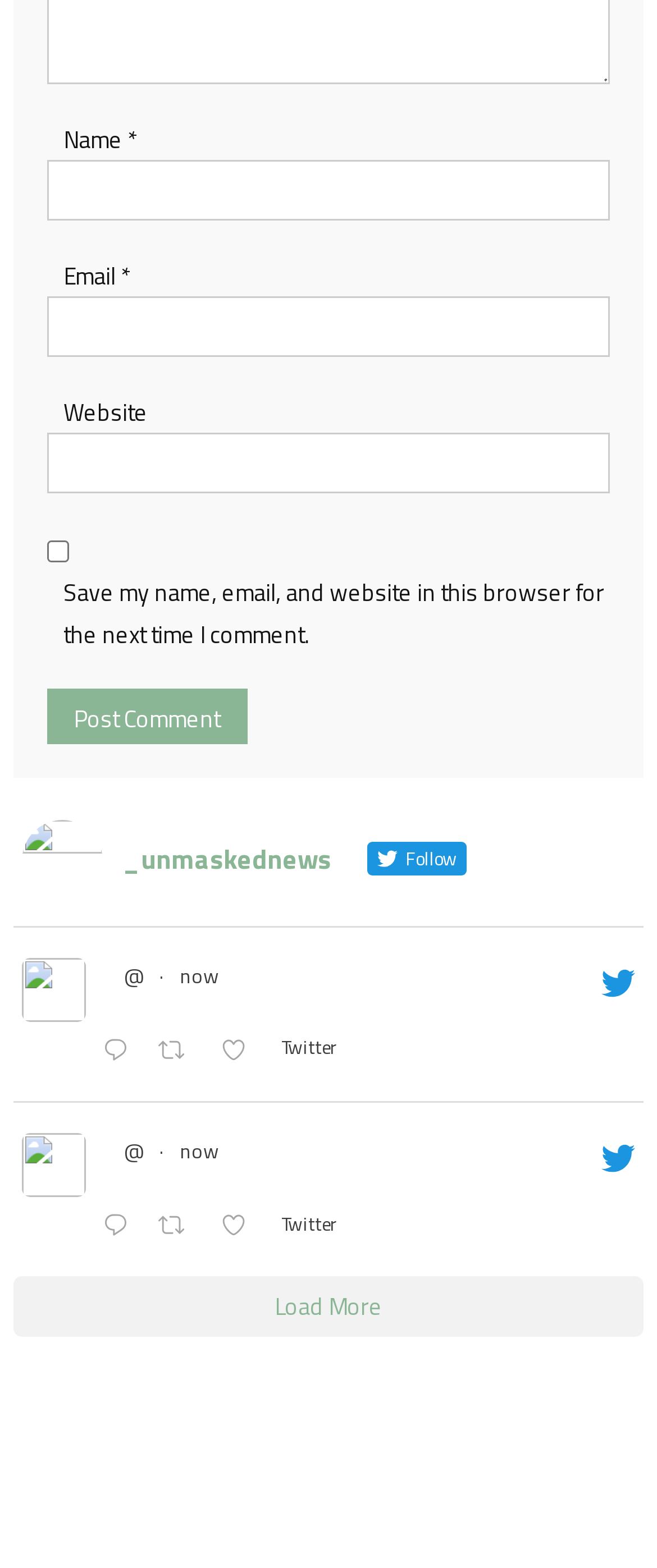Is the 'Save my name, email, and website in this browser for the next time I comment' checkbox checked?
Answer with a single word or short phrase according to what you see in the image.

No